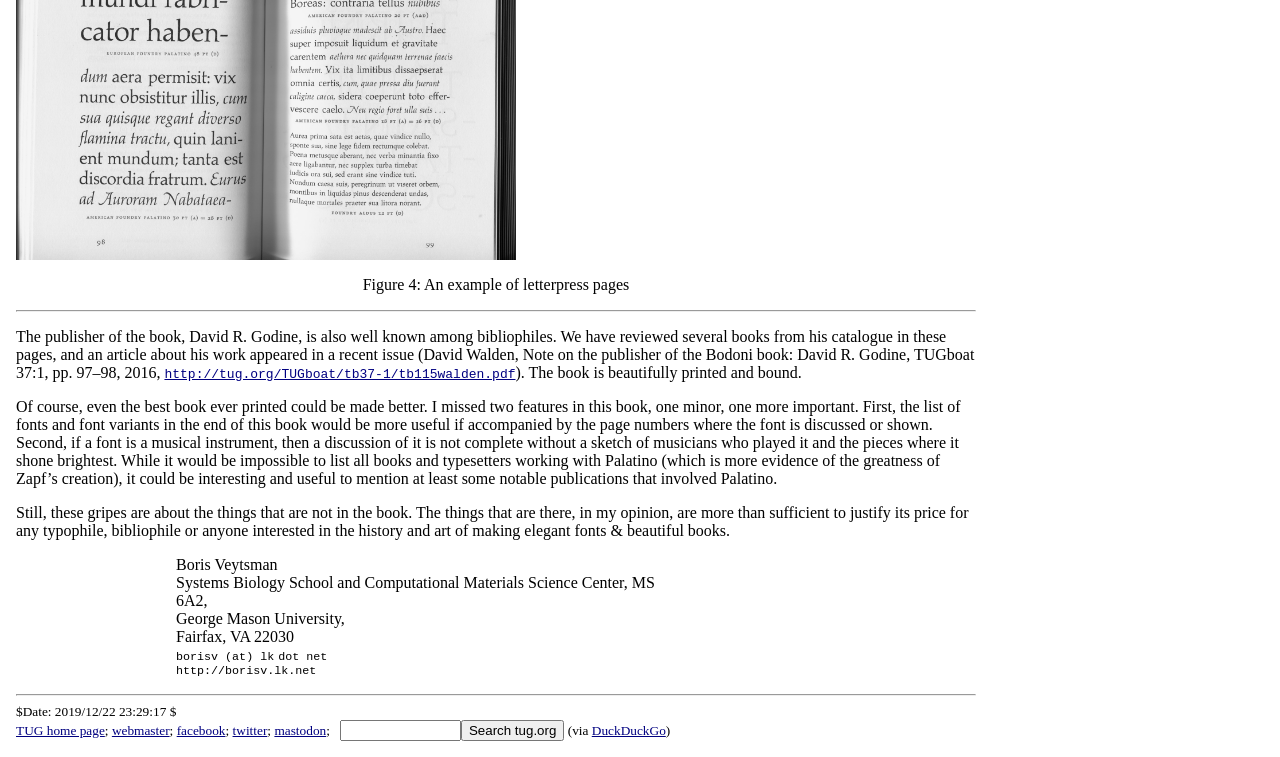Please provide the bounding box coordinate of the region that matches the element description: facebook. Coordinates should be in the format (top-left x, top-left y, bottom-right x, bottom-right y) and all values should be between 0 and 1.

[0.138, 0.955, 0.176, 0.975]